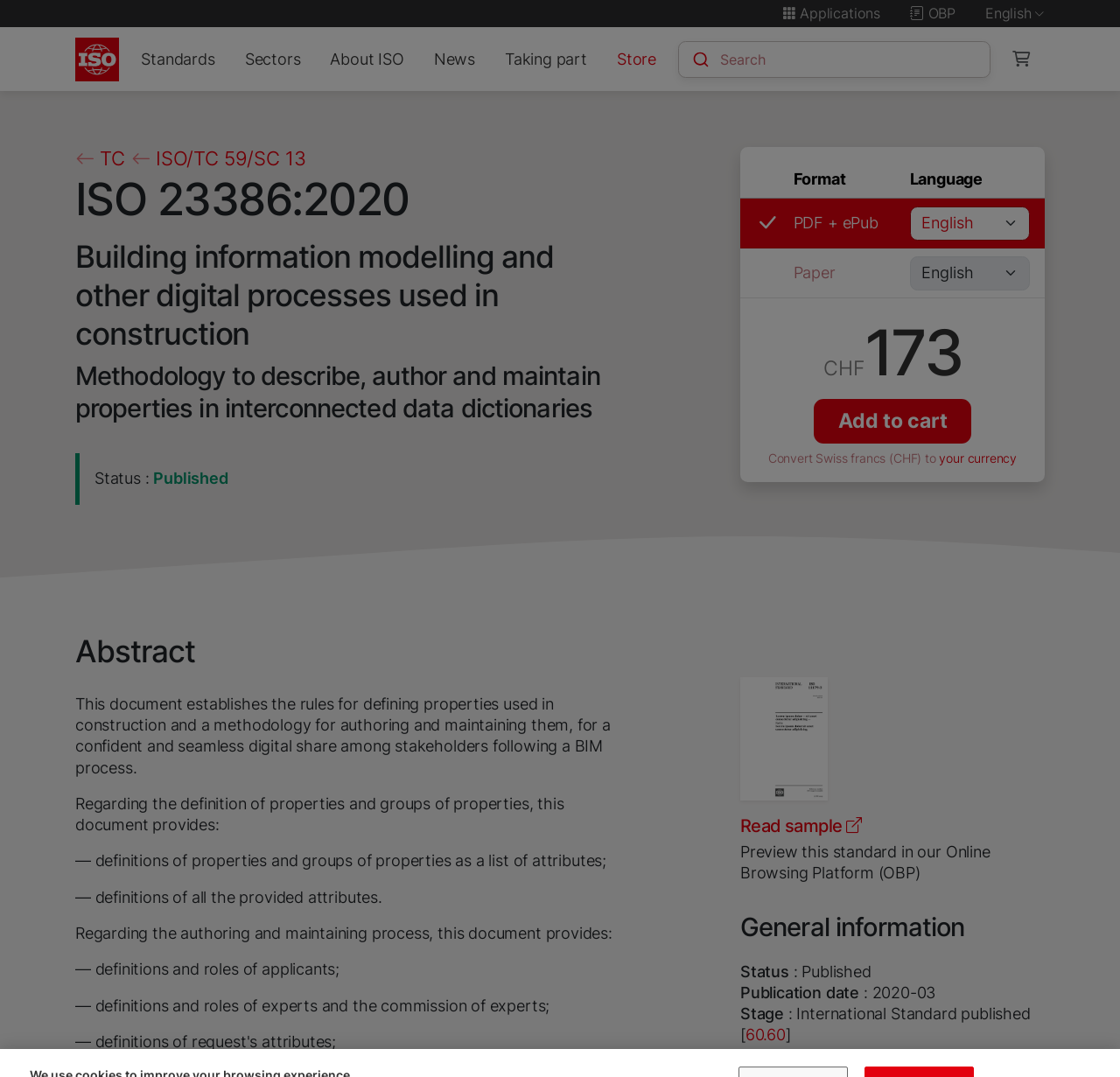Please give a succinct answer to the question in one word or phrase:
What is the language of the standard?

English